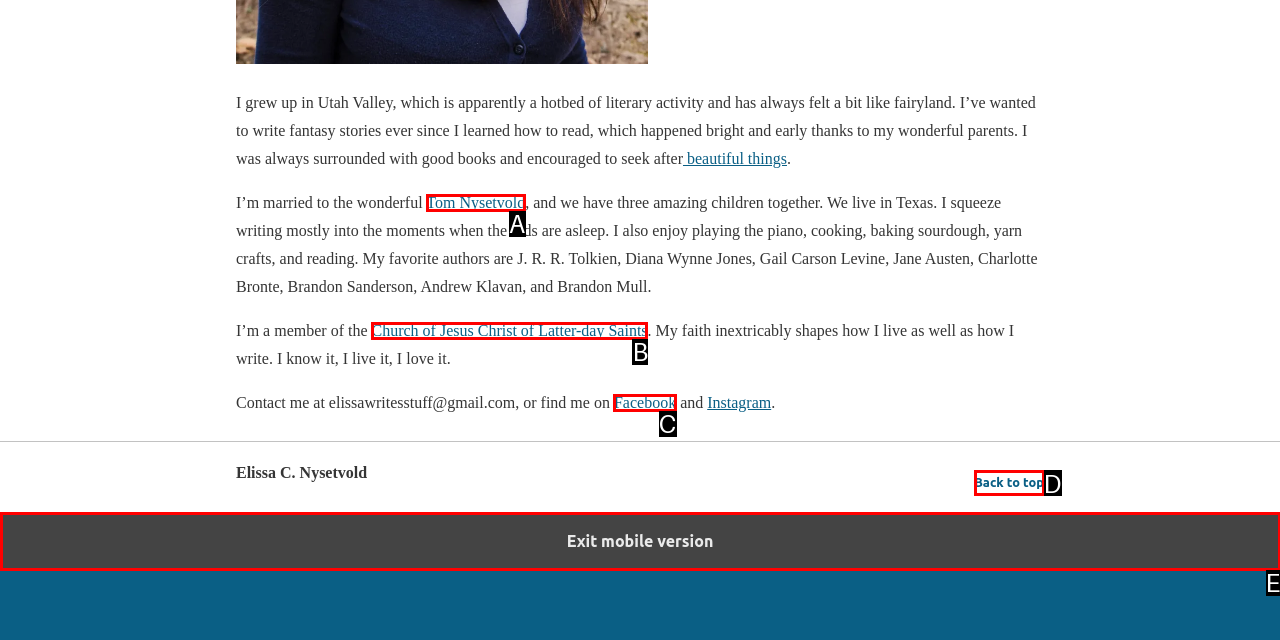Select the HTML element that best fits the description: Back to top
Respond with the letter of the correct option from the choices given.

D